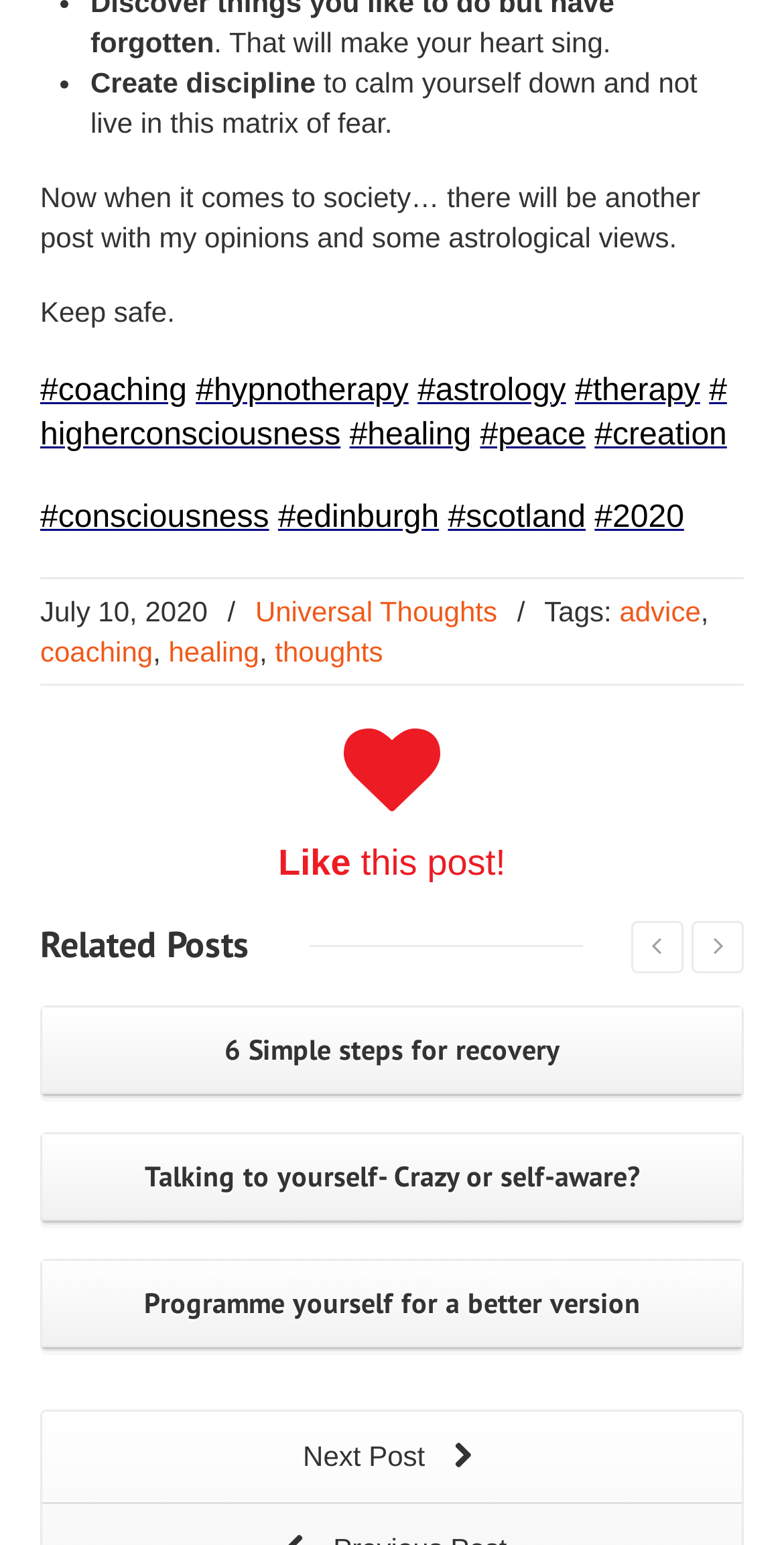Please indicate the bounding box coordinates for the clickable area to complete the following task: "Visit the 'Universal Thoughts' page". The coordinates should be specified as four float numbers between 0 and 1, i.e., [left, top, right, bottom].

[0.326, 0.386, 0.634, 0.406]